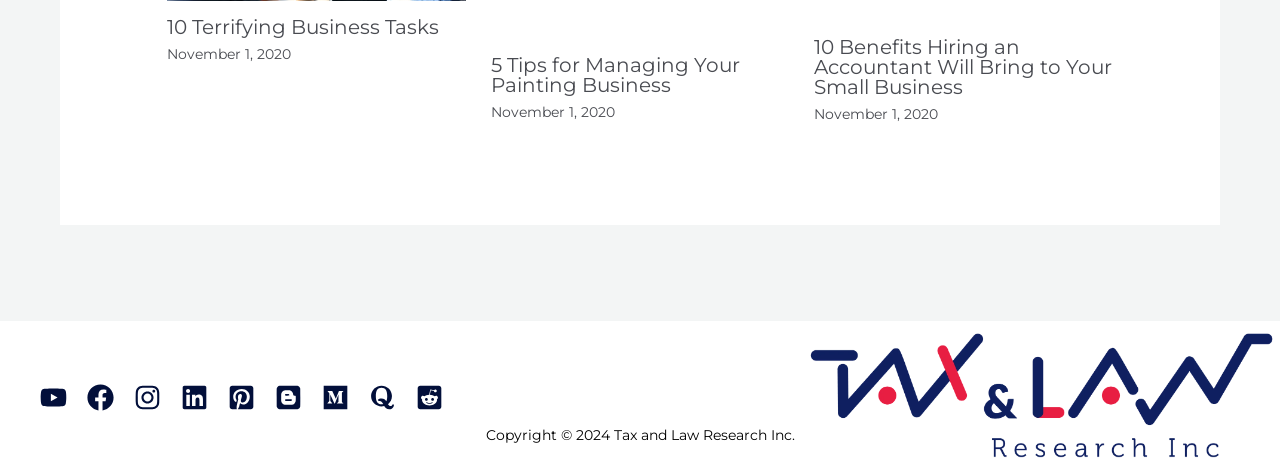Provide a one-word or one-phrase answer to the question:
Are the article titles clickable?

Yes